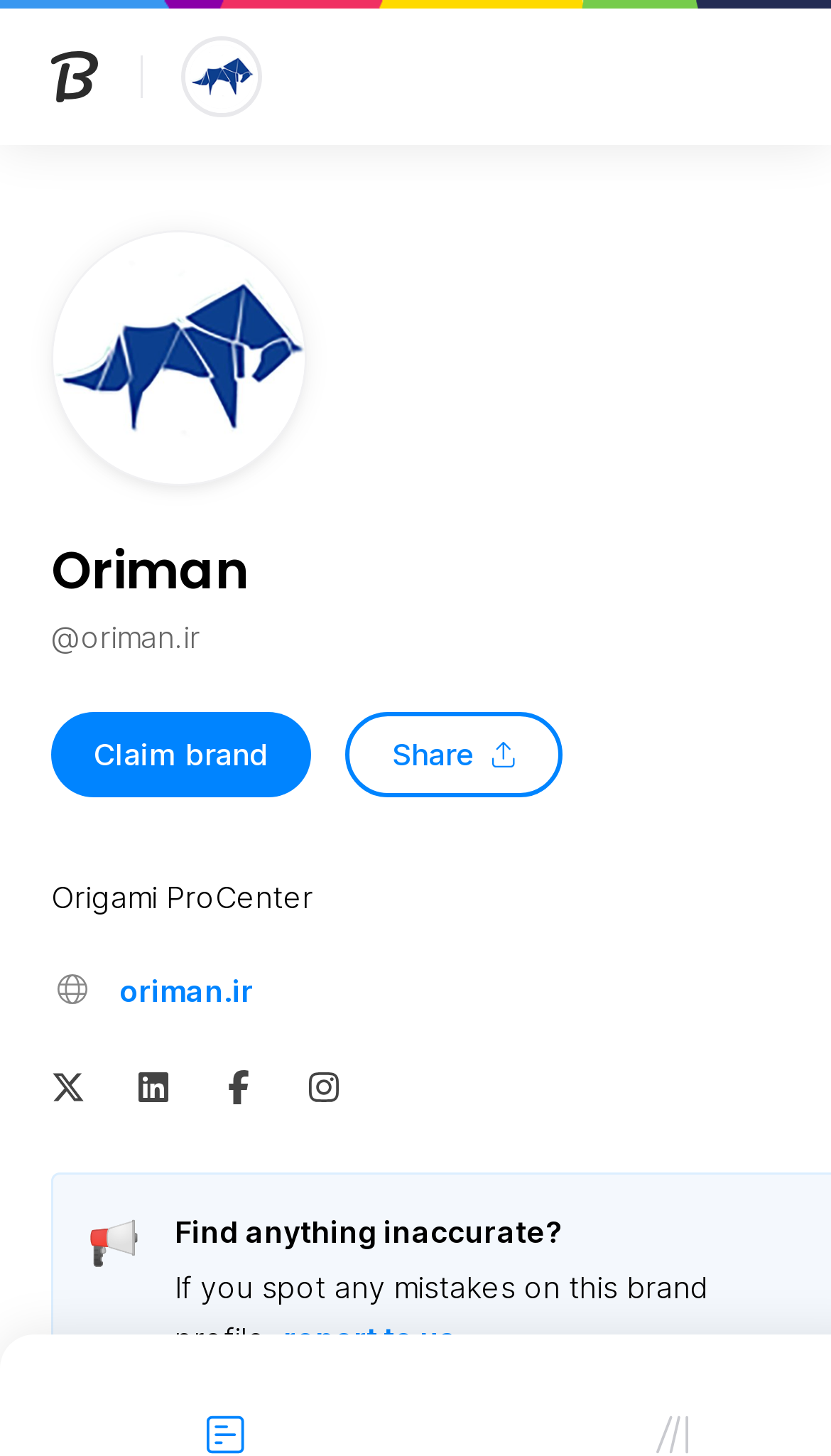What is the symbol used to report mistakes?
Please answer the question as detailed as possible.

The answer can be found by looking at the StaticText '📢' which is located next to the text 'Find anything inaccurate?', indicating that the symbol used to report mistakes is 📢.